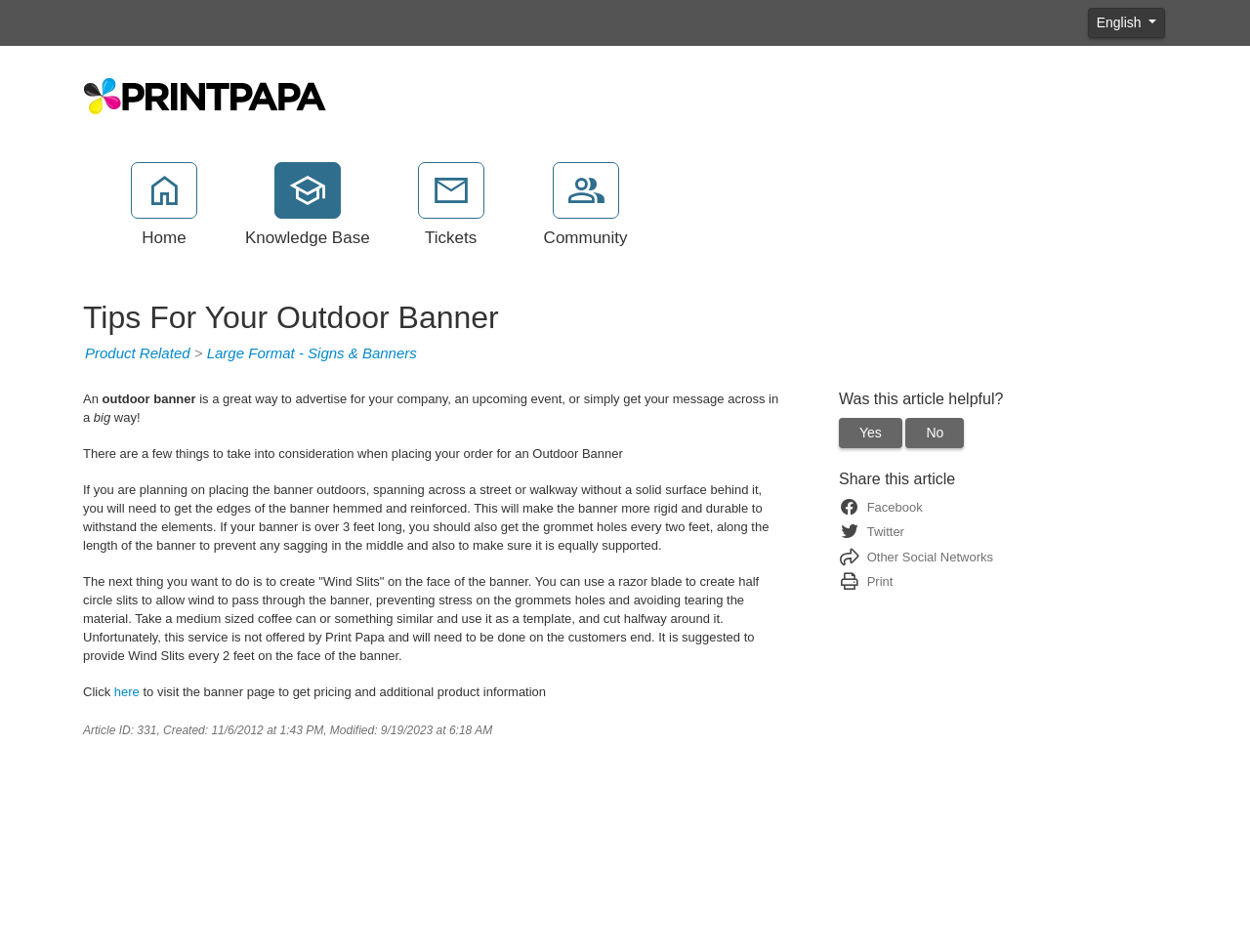Respond with a single word or phrase:
Can PrintPapa provide wind slit creation service?

No